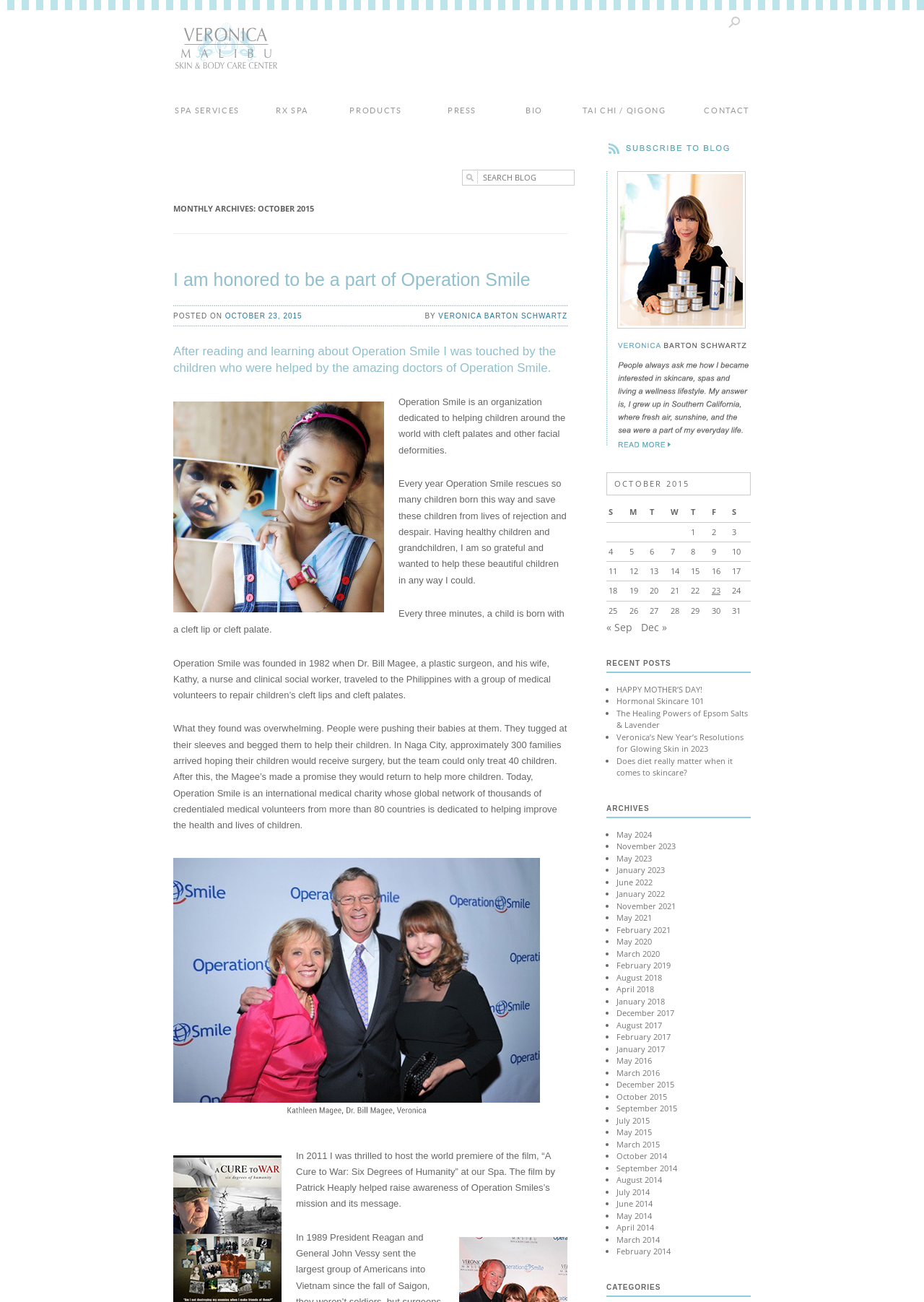Determine the bounding box coordinates of the region to click in order to accomplish the following instruction: "Click on the 'Products' link". Provide the coordinates as four float numbers between 0 and 1, specifically [left, top, right, bottom].

None